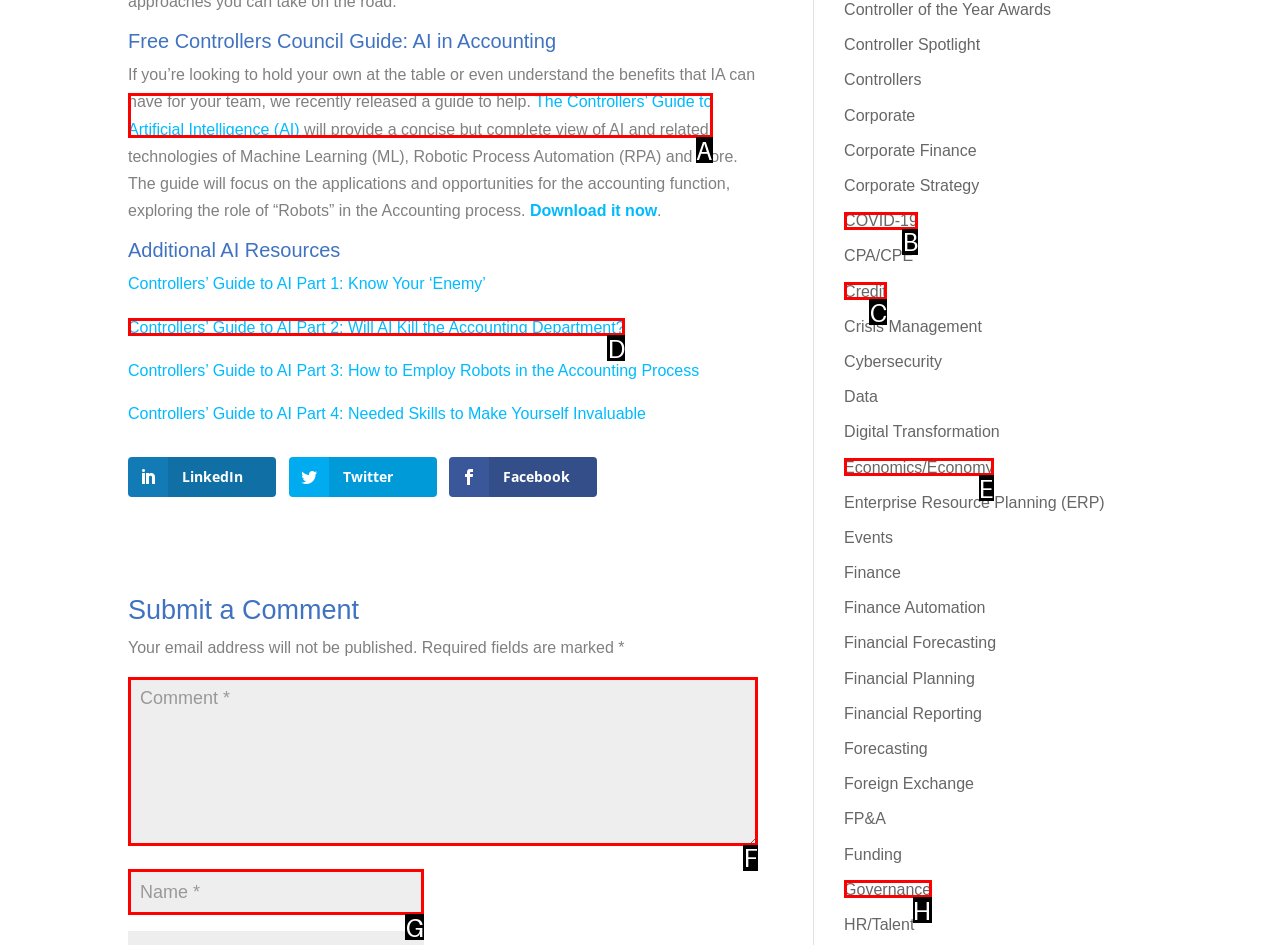Identify the letter of the UI element you should interact with to perform the task: Enter your name
Reply with the appropriate letter of the option.

G